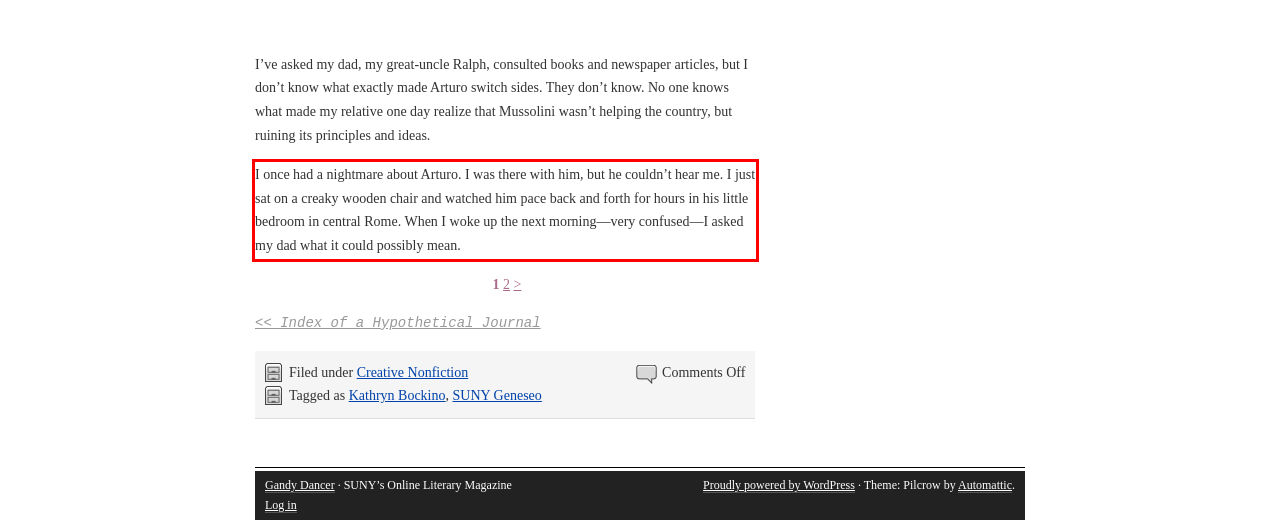Review the webpage screenshot provided, and perform OCR to extract the text from the red bounding box.

I once had a nightmare about Arturo. I was there with him, but he couldn’t hear me. I just sat on a creaky wooden chair and watched him pace back and forth for hours in his little bedroom in central Rome. When I woke up the next morning—very confused—I asked my dad what it could possibly mean.